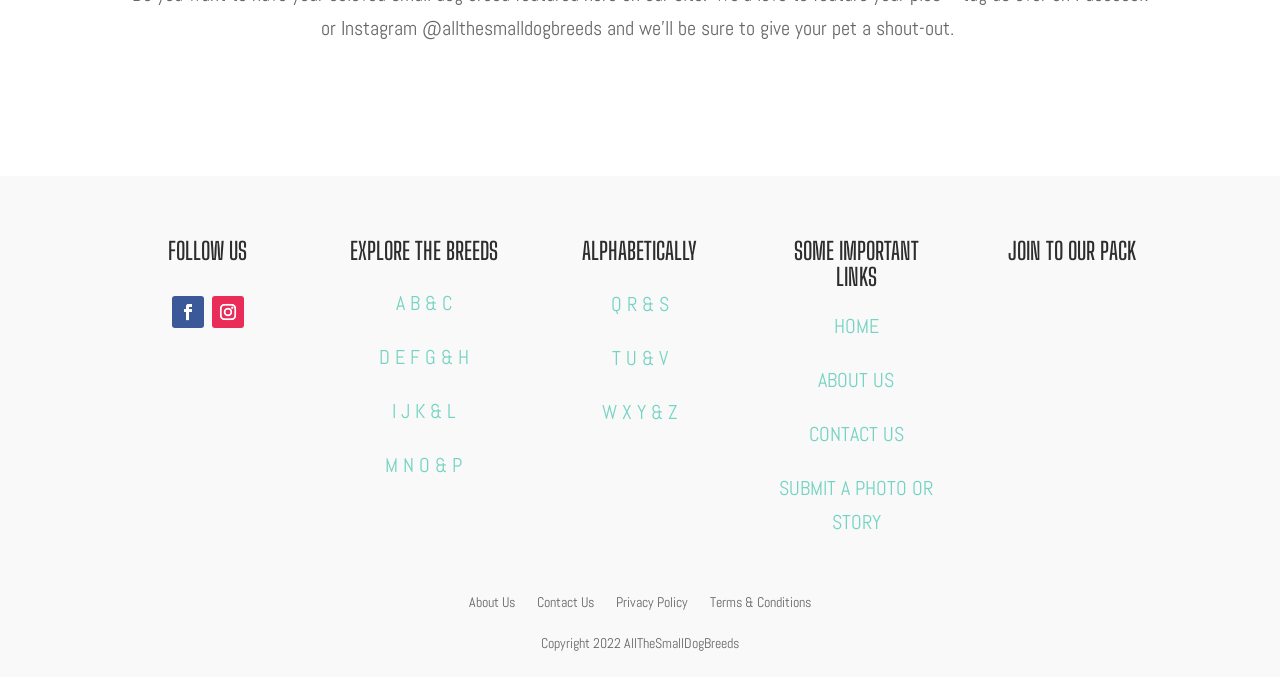How many social media links are there?
Please ensure your answer is as detailed and informative as possible.

There are two social media links, represented by the '' and '' icons, which can be found at the top of the webpage under the 'FOLLOW US' heading.